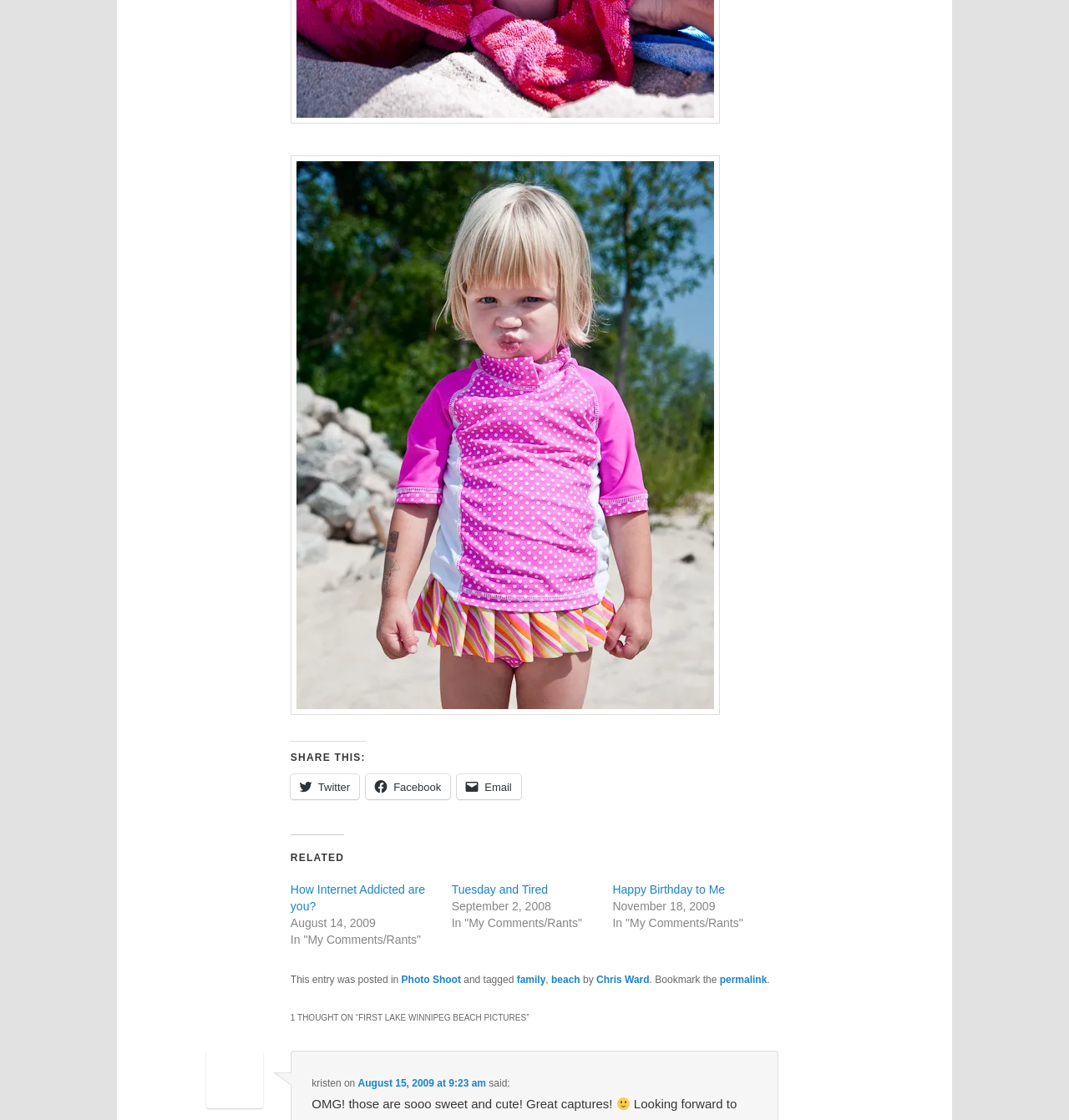What is the name of the person who commented on the post?
Answer the question with a thorough and detailed explanation.

The name of the person who commented on the post can be found in the comment section, where it is mentioned that 'kristen' said something on August 15, 2009.